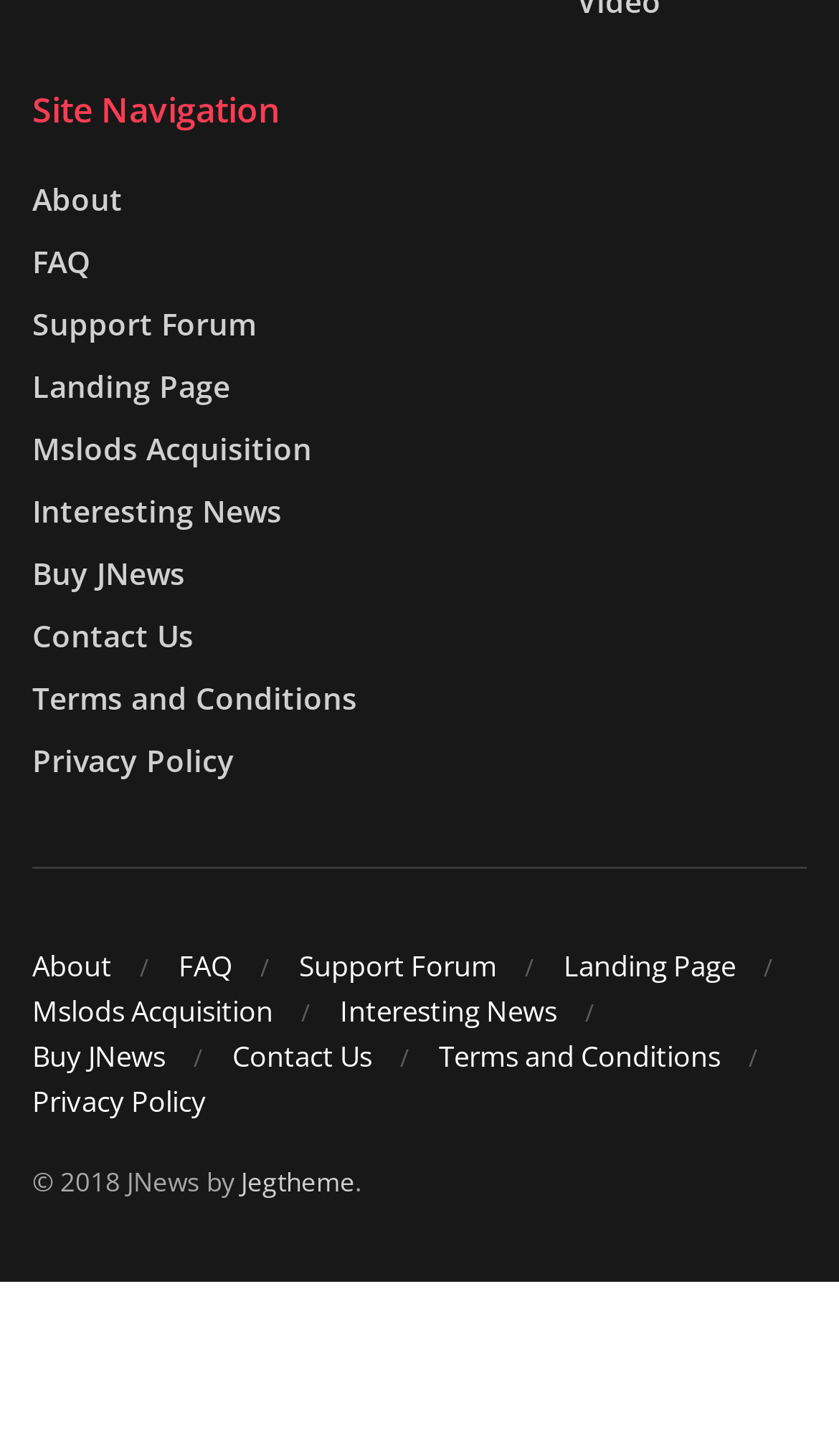Please locate the bounding box coordinates of the element that needs to be clicked to achieve the following instruction: "read terms and conditions". The coordinates should be four float numbers between 0 and 1, i.e., [left, top, right, bottom].

[0.038, 0.465, 0.426, 0.493]